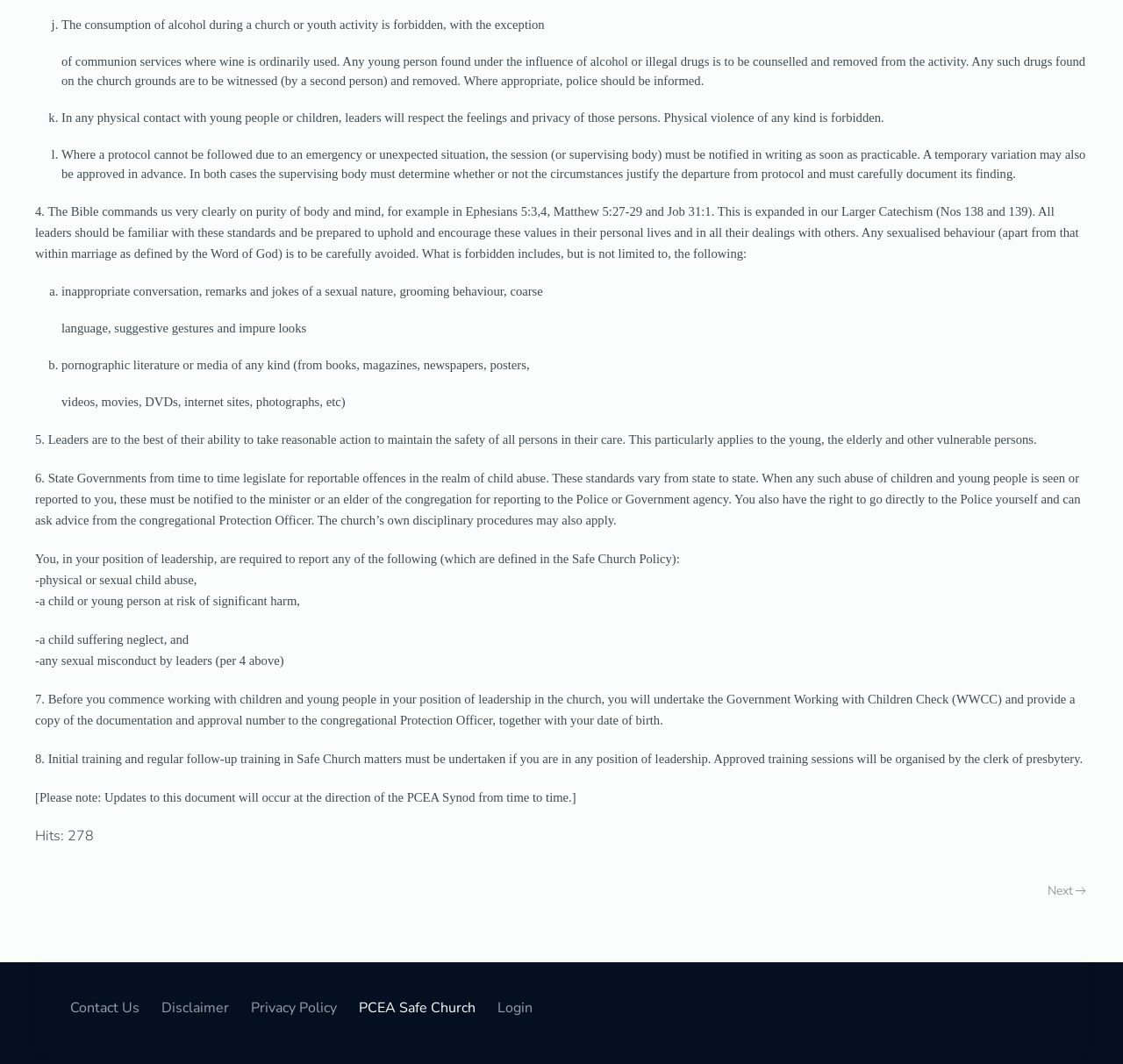What should be reported to the minister or an elder of the congregation?
Based on the image, provide your answer in one word or phrase.

Child abuse